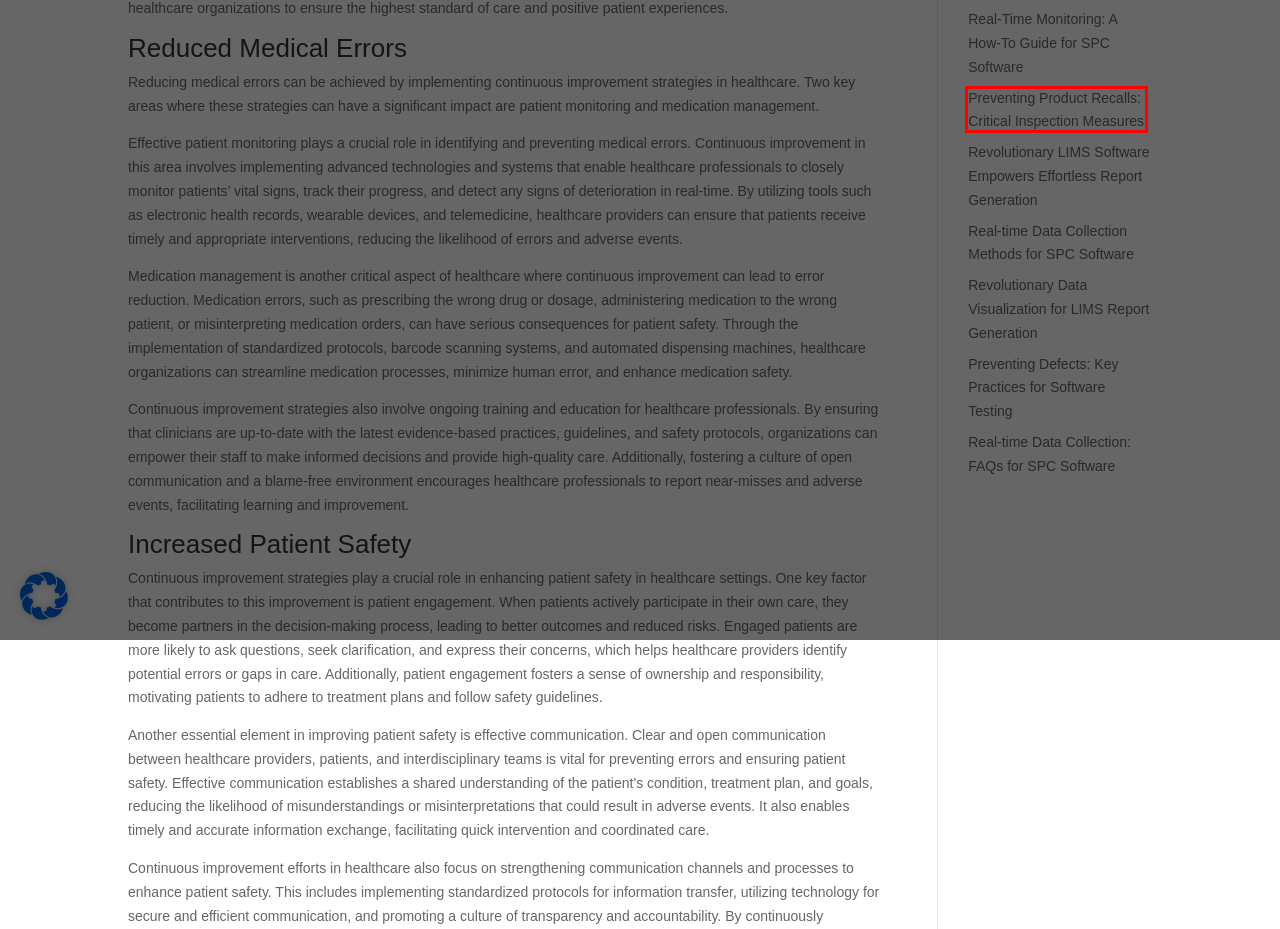Review the webpage screenshot and focus on the UI element within the red bounding box. Select the best-matching webpage description for the new webpage that follows after clicking the highlighted element. Here are the candidates:
A. Preventing Defects: Key Practices for Software Testing - SPC Software
B. Real-Time Monitoring: A How-To Guide for SPC Software - SPC Software
C. WordPress Cookie Plugin to comply with the GDPR & ePrivacy
D. Real-time Data Collection Methods for SPC Software - SPC Software
E. Revolutionary Data Visualization for LIMS Report Generation - SPC Software
F. Preventing Product Recalls: Critical Inspection Measures - SPC Software
G. Real-time Data Collection: FAQs for SPC Software - SPC Software
H. Revolutionary LIMS Software Empowers Effortless Report Generation - SPC Software

F